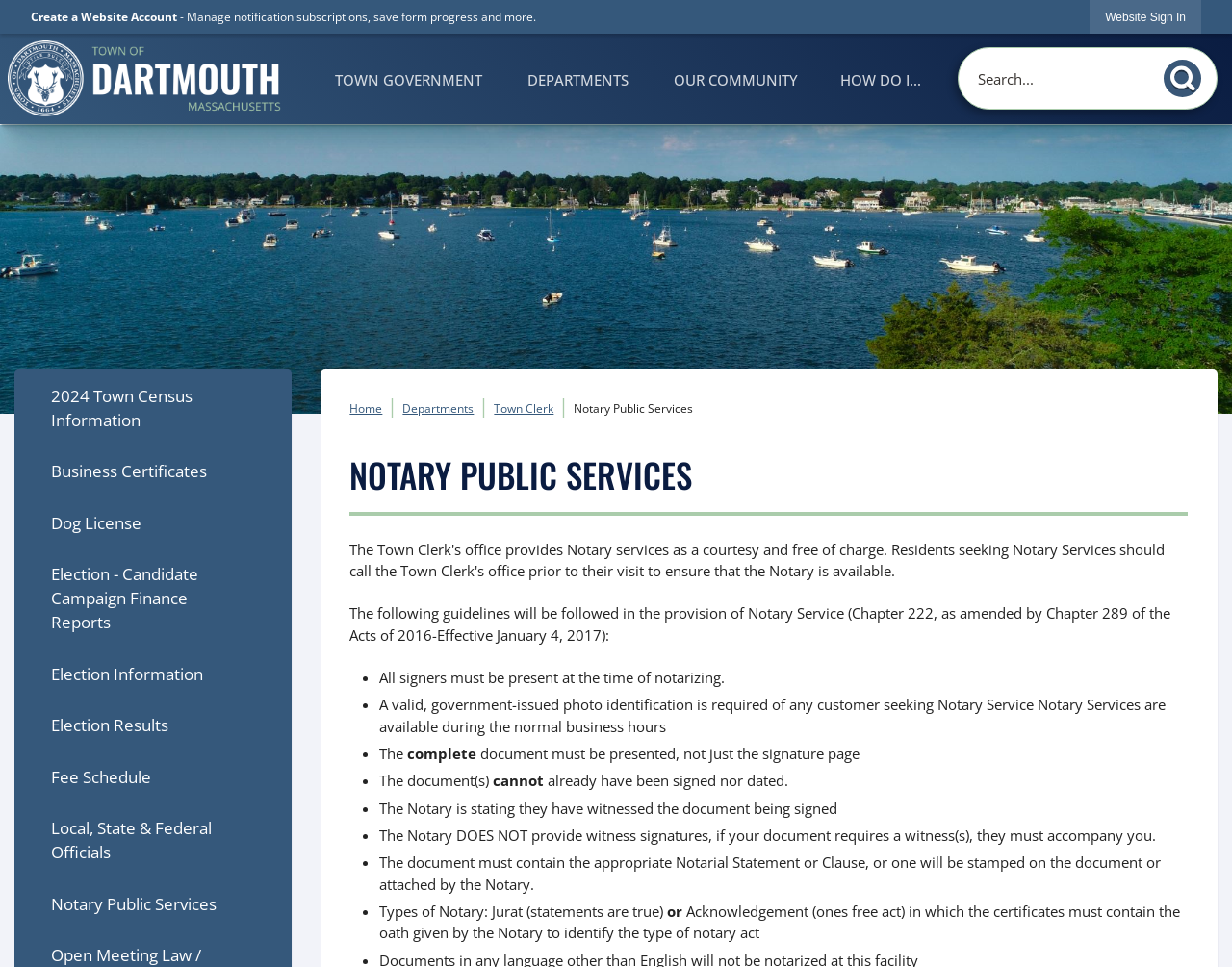Please indicate the bounding box coordinates of the element's region to be clicked to achieve the instruction: "Sign in to the website". Provide the coordinates as four float numbers between 0 and 1, i.e., [left, top, right, bottom].

[0.885, 0.0, 0.975, 0.035]